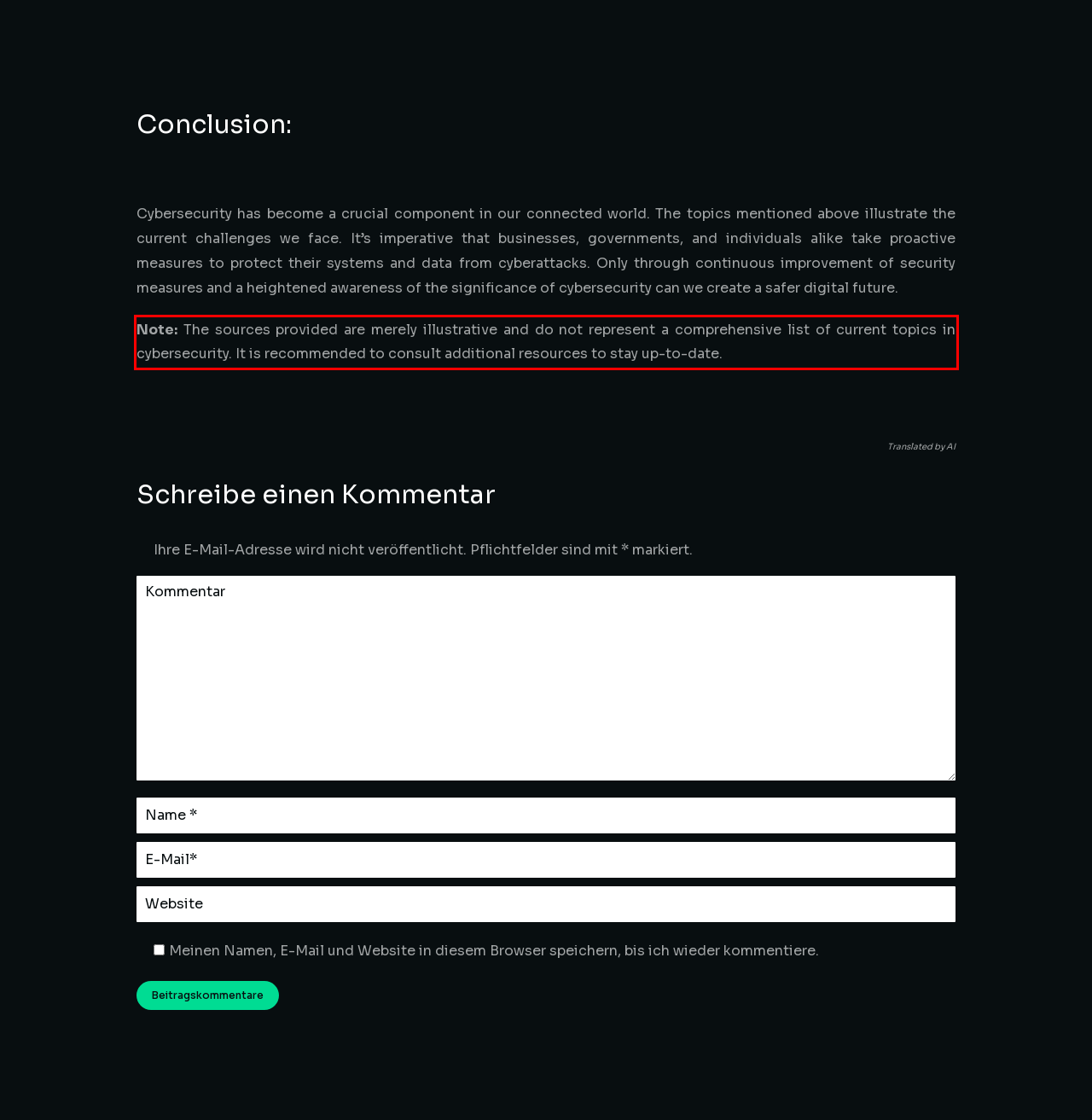Please extract the text content within the red bounding box on the webpage screenshot using OCR.

Note: The sources provided are merely illustrative and do not represent a comprehensive list of current topics in cybersecurity. It is recommended to consult additional resources to stay up-to-date.